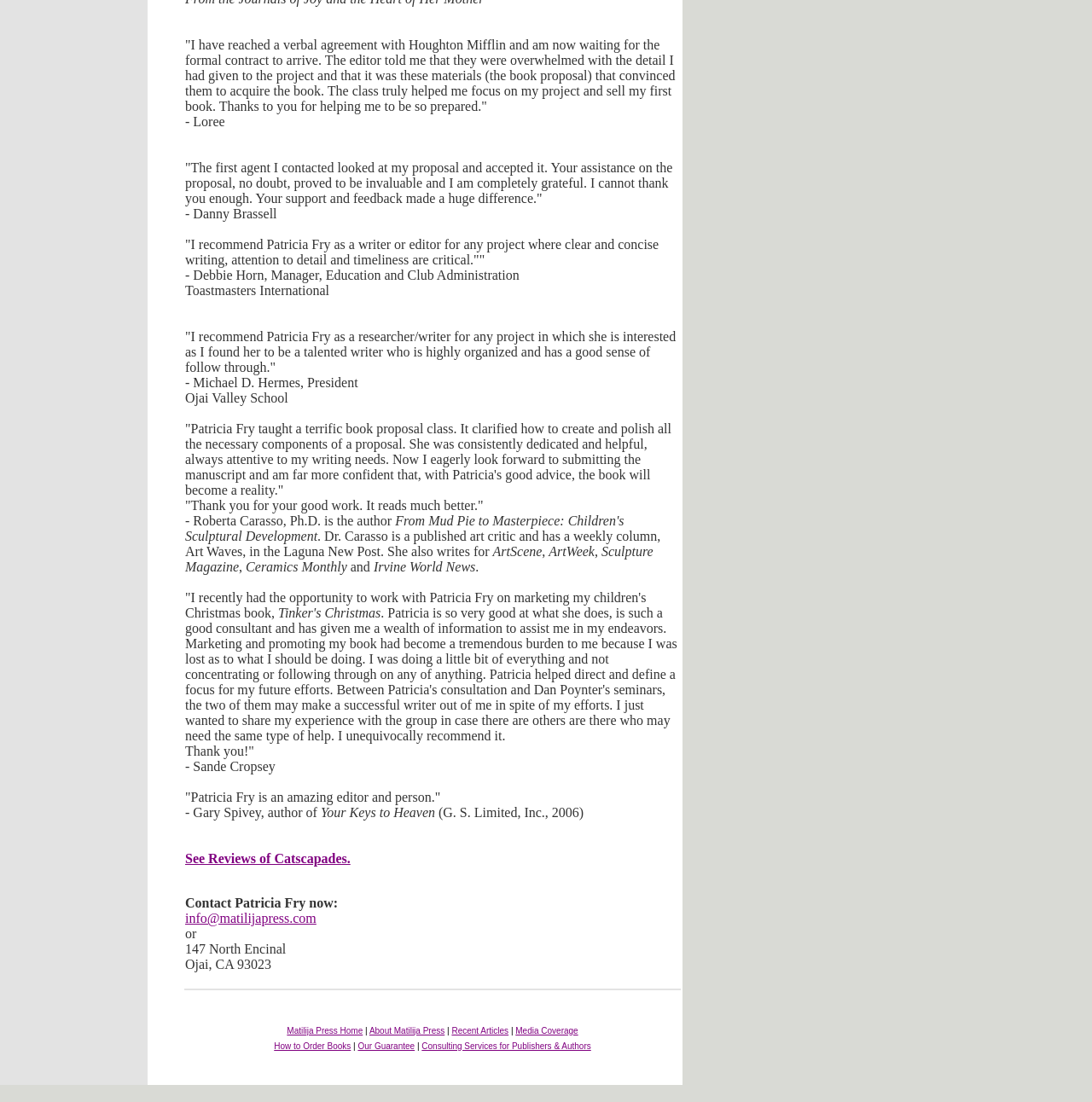Bounding box coordinates are specified in the format (top-left x, top-left y, bottom-right x, bottom-right y). All values are floating point numbers bounded between 0 and 1. Please provide the bounding box coordinate of the region this sentence describes: Our Guarantee

[0.328, 0.945, 0.38, 0.953]